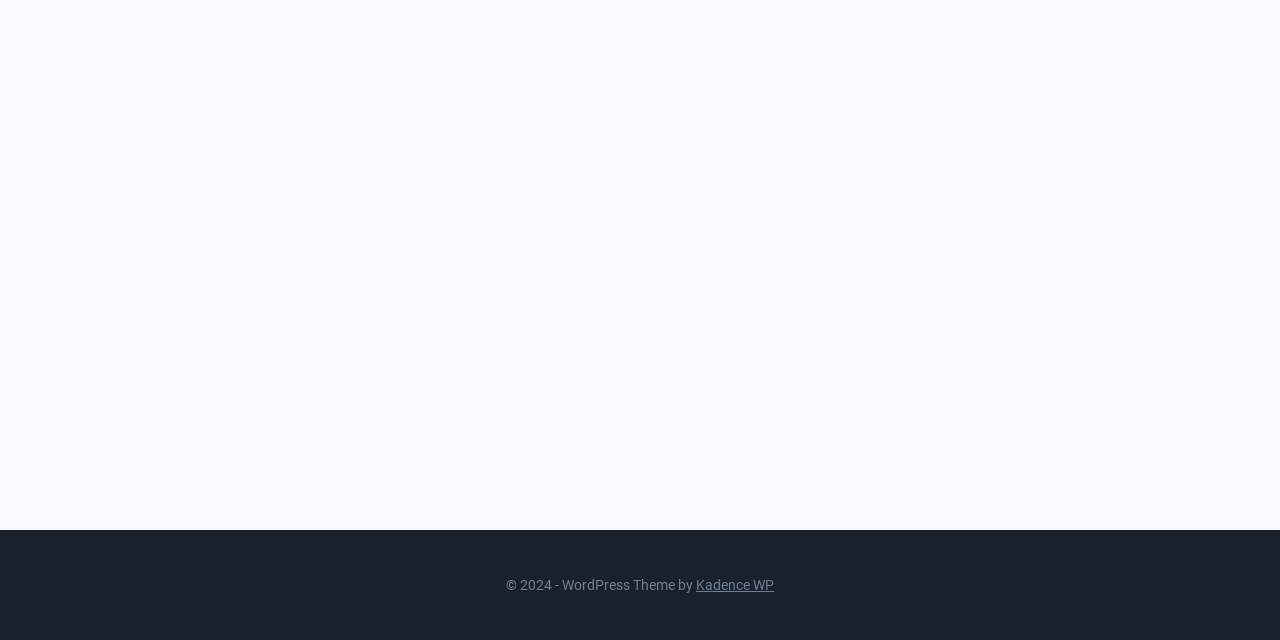Using the element description: "Kadence WP", determine the bounding box coordinates. The coordinates should be in the format [left, top, right, bottom], with values between 0 and 1.

[0.544, 0.901, 0.605, 0.926]